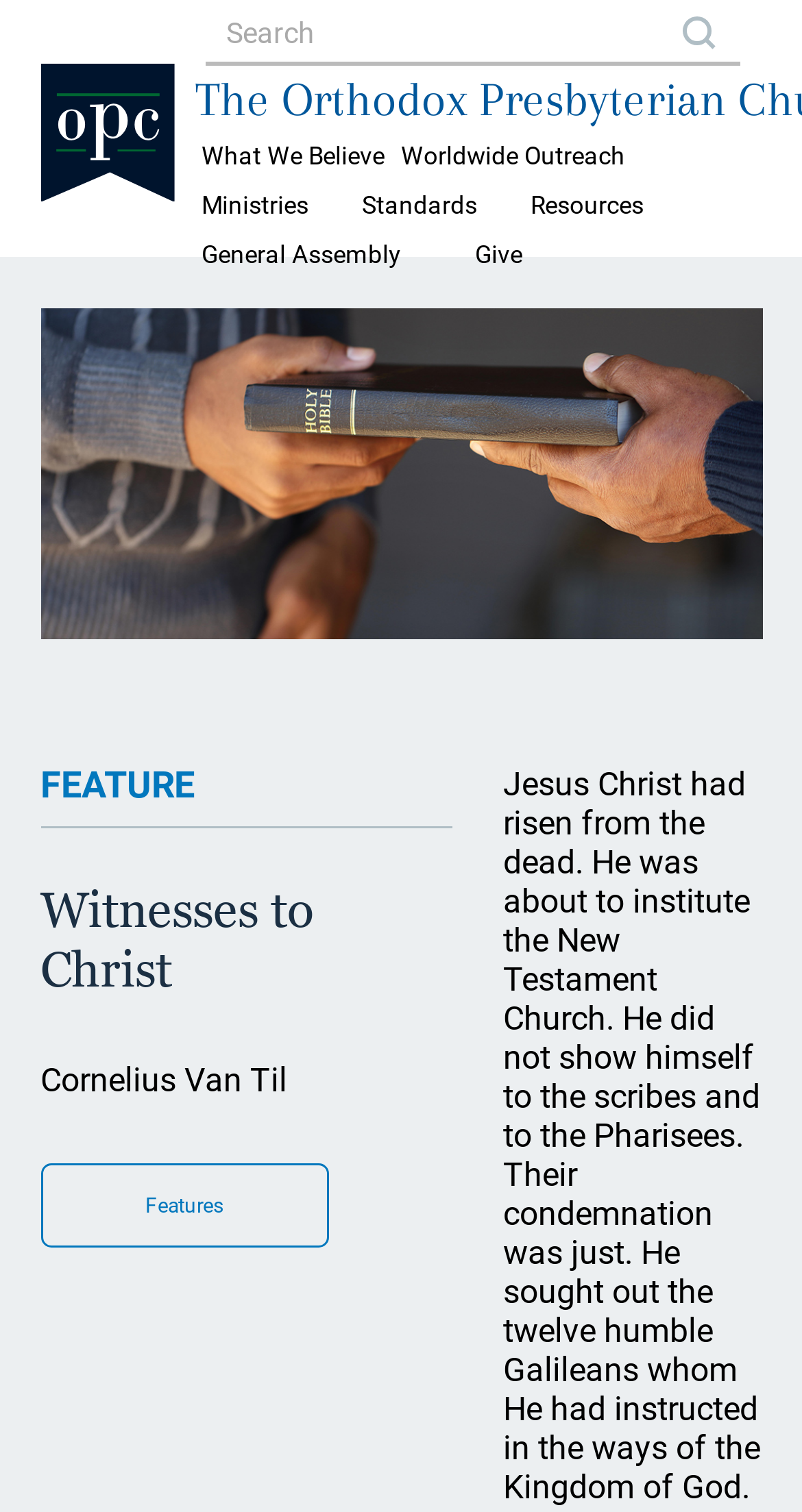From the element description parent_node: STANDARDS, predict the bounding box coordinates of the UI element. The coordinates must be specified in the format (top-left x, top-left y, bottom-right x, bottom-right y) and should be within the 0 to 1 range.

[0.256, 0.832, 0.345, 0.858]